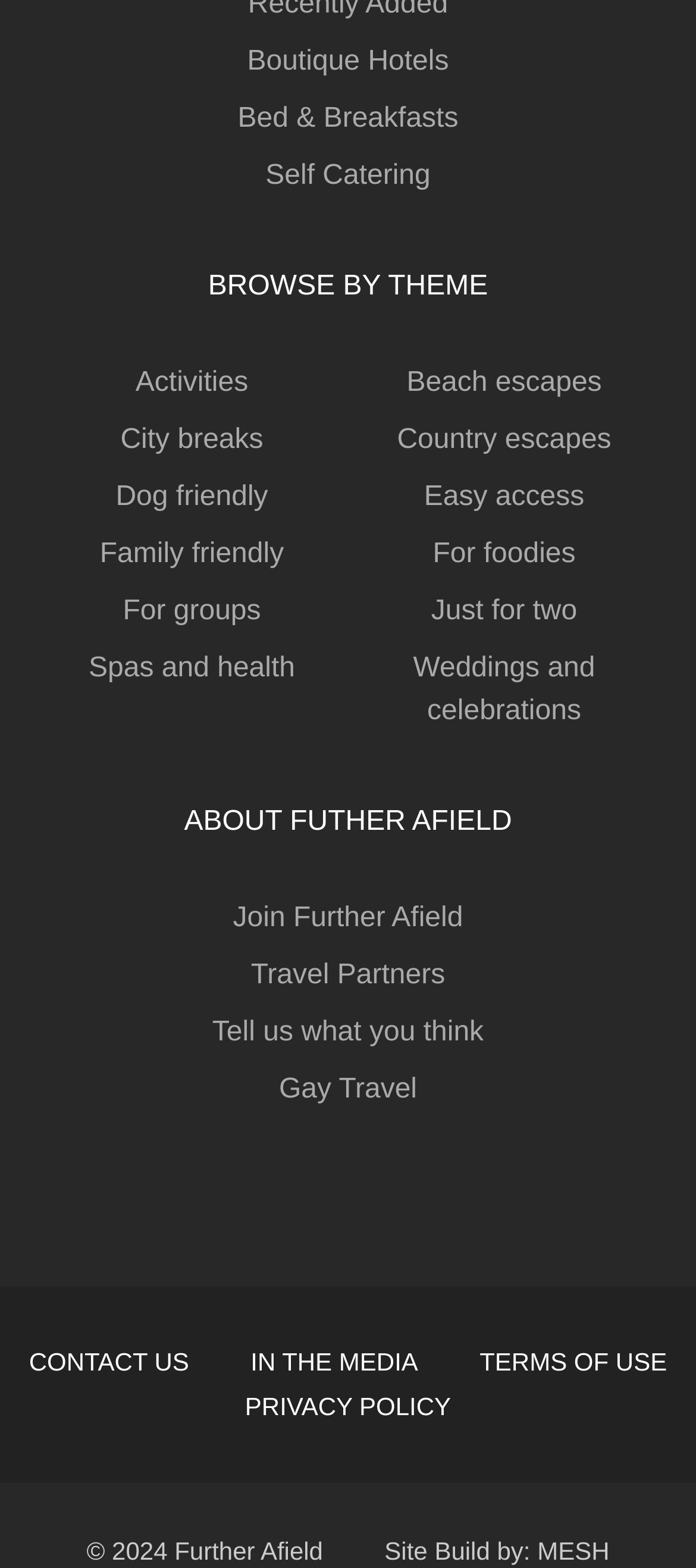Please provide the bounding box coordinate of the region that matches the element description: Just for two. Coordinates should be in the format (top-left x, top-left y, bottom-right x, bottom-right y) and all values should be between 0 and 1.

[0.619, 0.38, 0.829, 0.399]